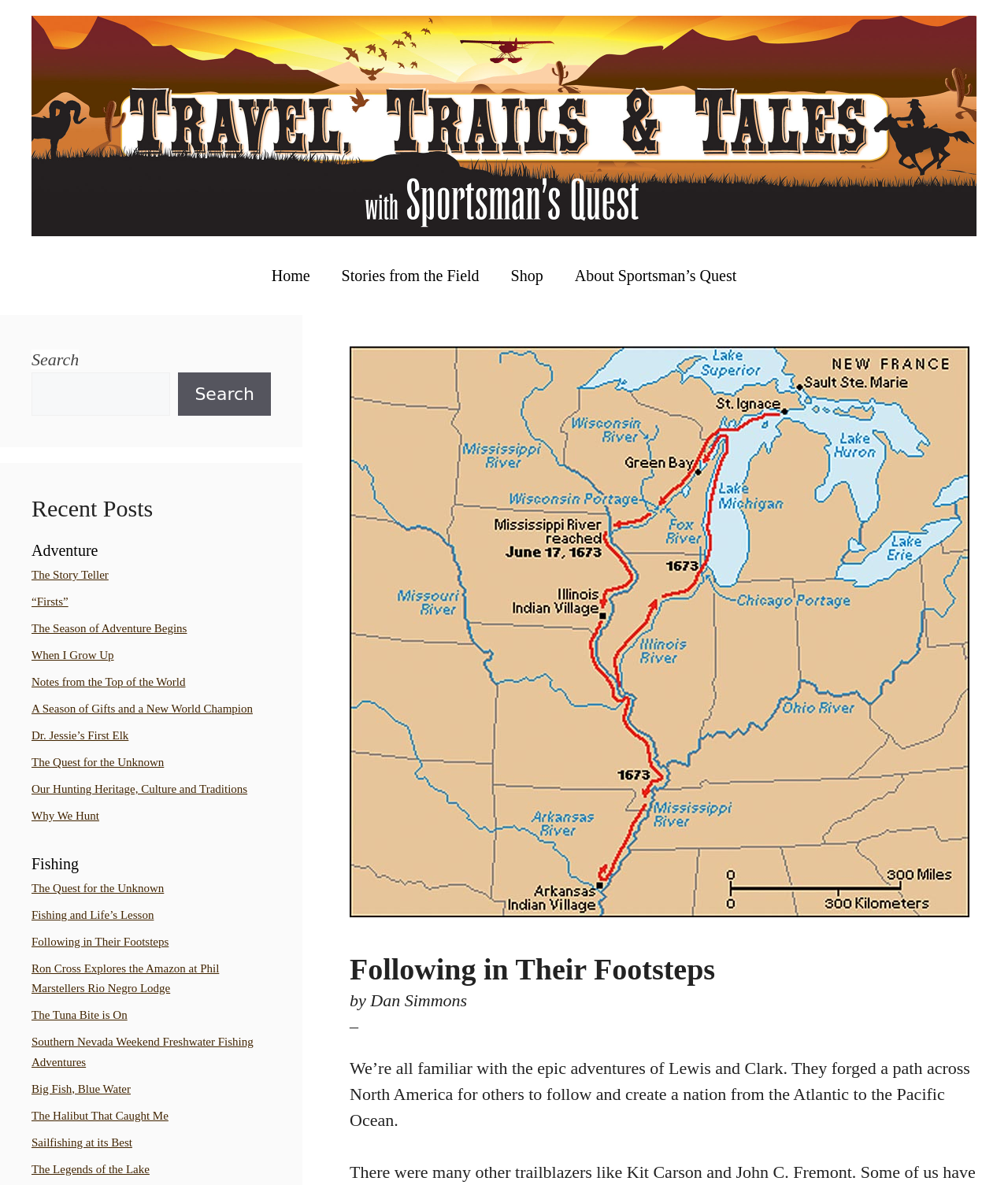Please identify the bounding box coordinates of the element's region that should be clicked to execute the following instruction: "Click the 'Home' link". The bounding box coordinates must be four float numbers between 0 and 1, i.e., [left, top, right, bottom].

[0.254, 0.213, 0.323, 0.252]